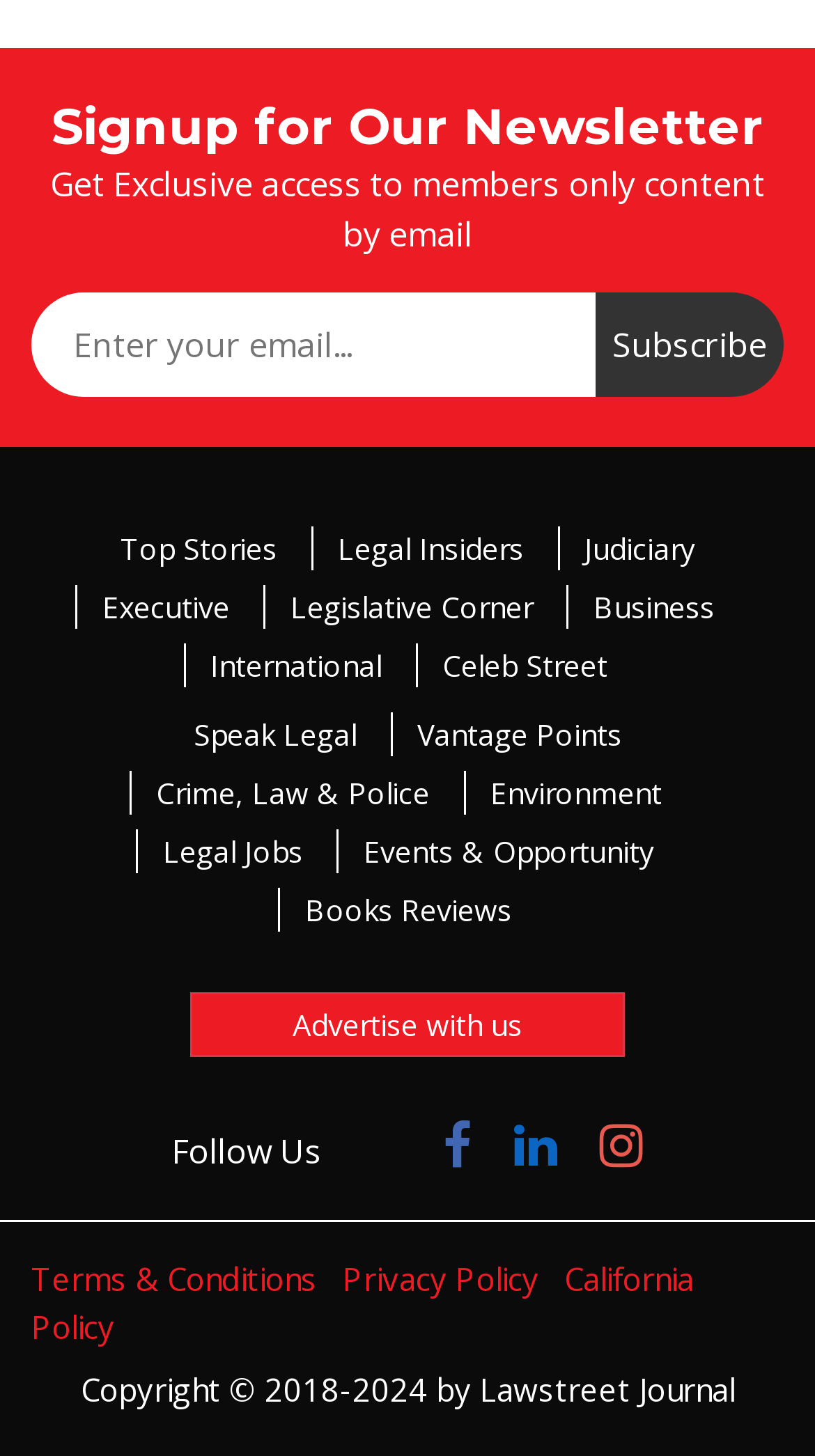Please identify the bounding box coordinates of the clickable area that will fulfill the following instruction: "View Terms & Conditions". The coordinates should be in the format of four float numbers between 0 and 1, i.e., [left, top, right, bottom].

[0.038, 0.864, 0.39, 0.893]